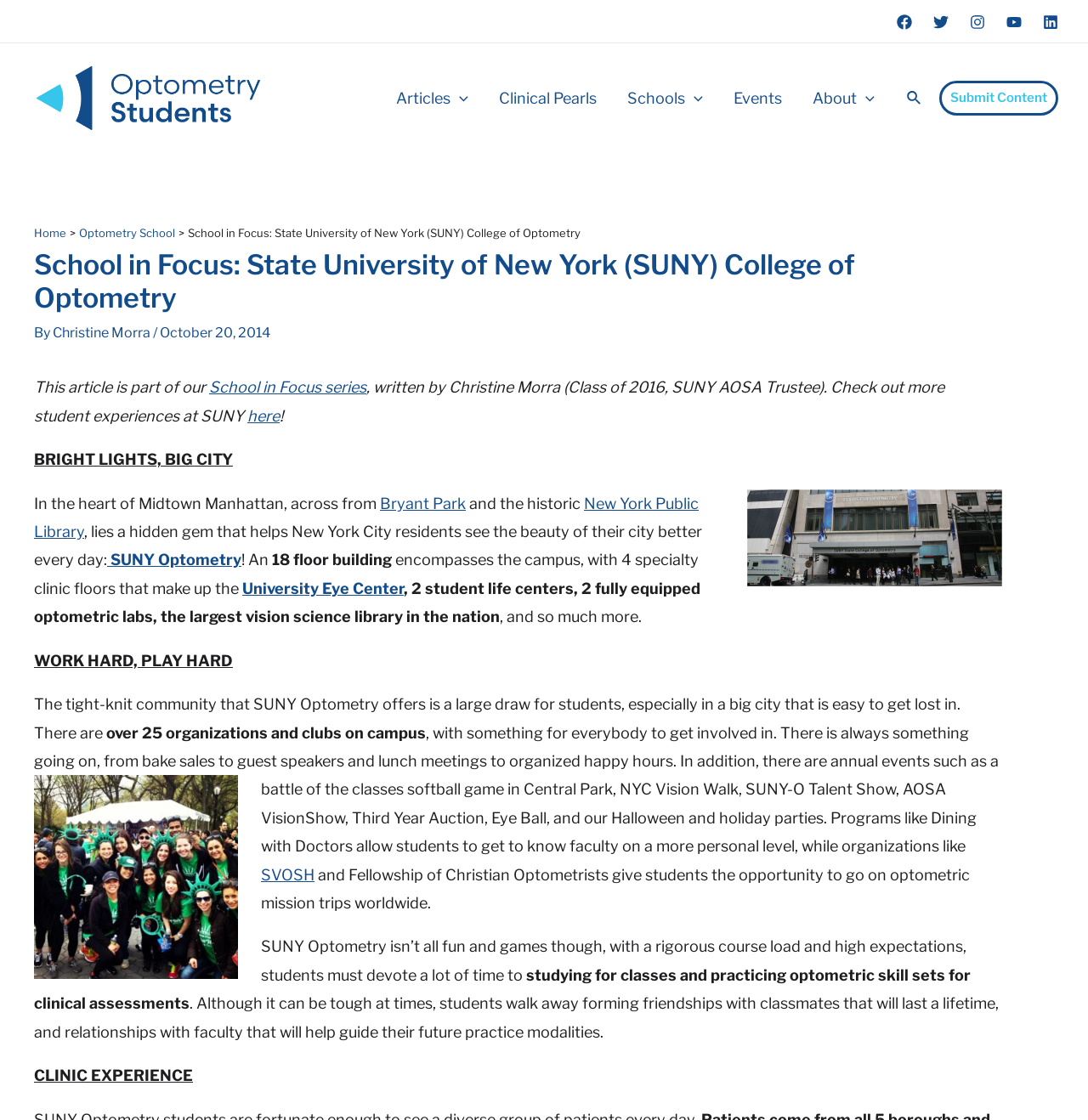Please answer the following question using a single word or phrase: What is the name of the event mentioned in the article where students can get to know faculty on a more personal level?

Dining with Doctors